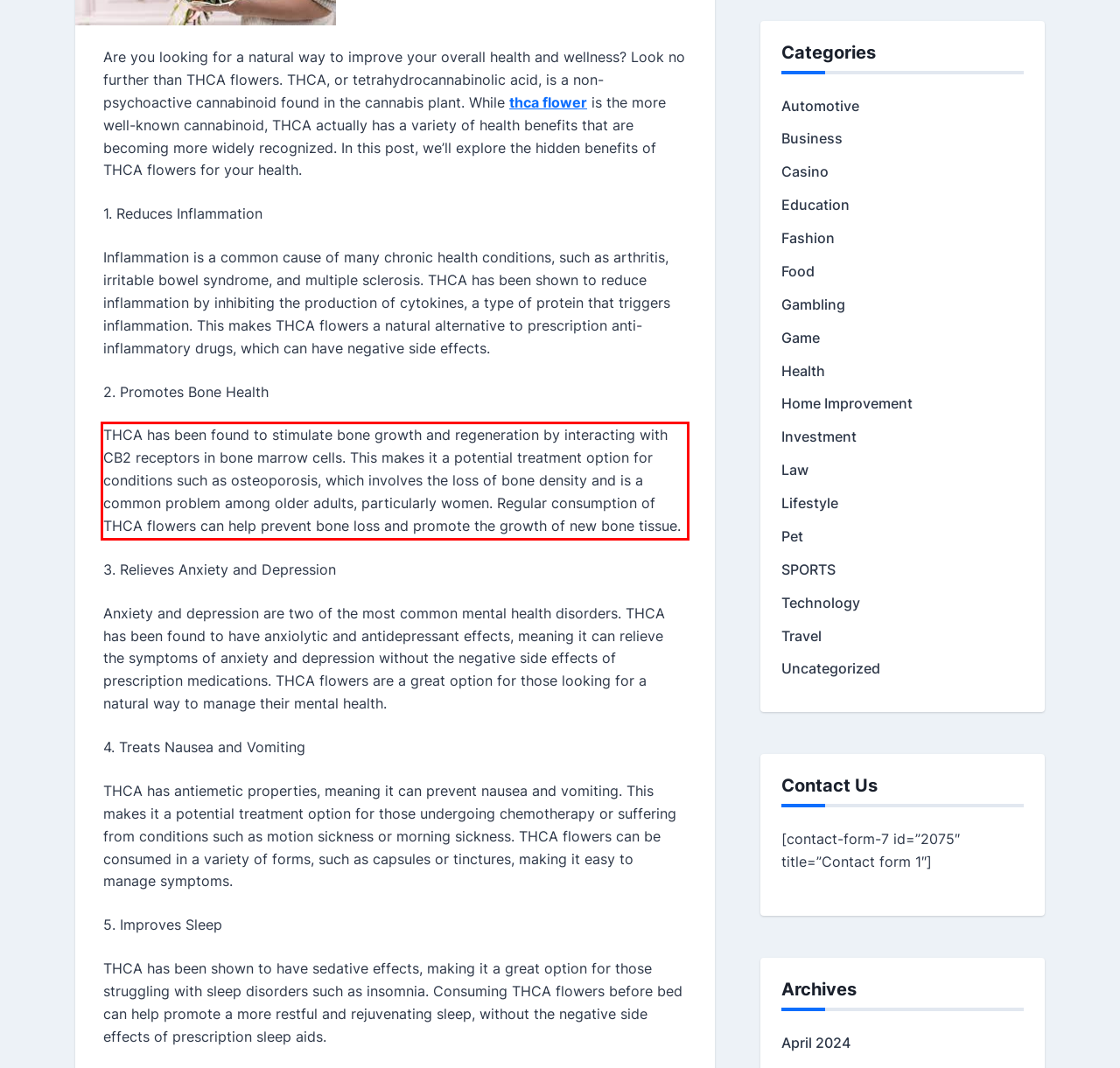Given a screenshot of a webpage with a red bounding box, extract the text content from the UI element inside the red bounding box.

THCA has been found to stimulate bone growth and regeneration by interacting with CB2 receptors in bone marrow cells. This makes it a potential treatment option for conditions such as osteoporosis, which involves the loss of bone density and is a common problem among older adults, particularly women. Regular consumption of THCA flowers can help prevent bone loss and promote the growth of new bone tissue.